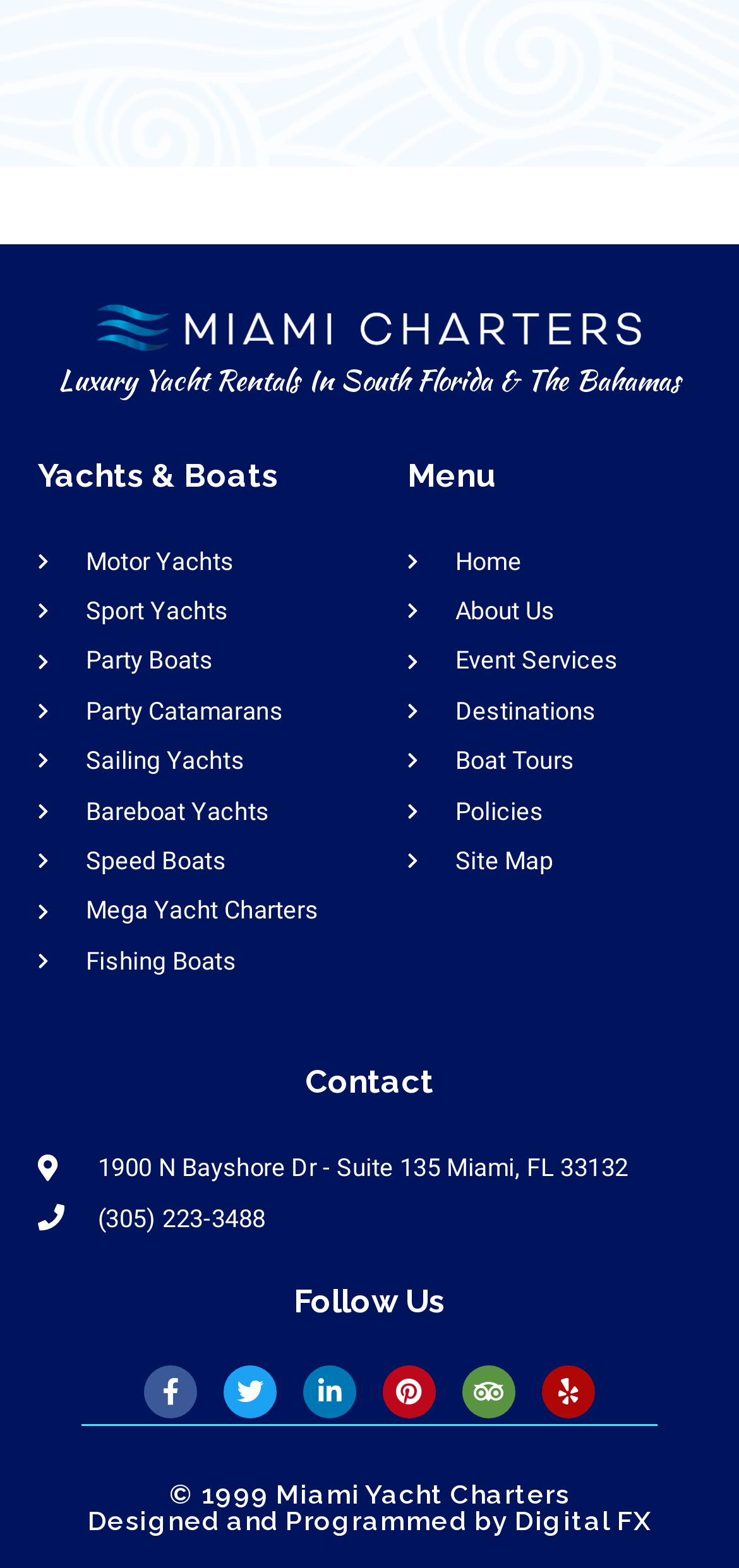Please mark the clickable region by giving the bounding box coordinates needed to complete this instruction: "Go to Home".

[0.551, 0.334, 0.949, 0.362]